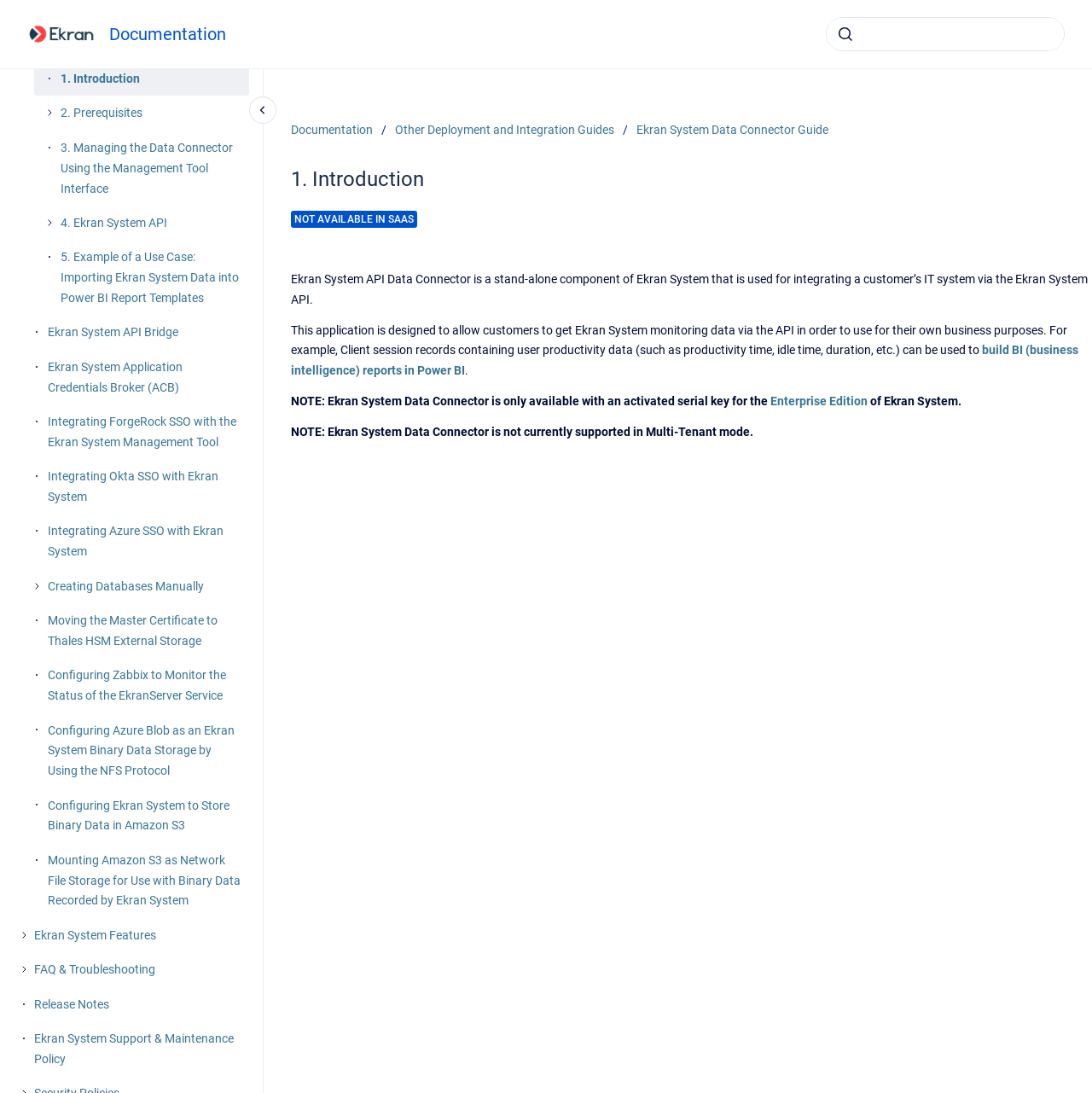Locate the bounding box coordinates of the element to click to perform the following action: 'search'. The coordinates should be given as four float values between 0 and 1, in the form of [left, top, right, bottom].

[0.756, 0.016, 0.975, 0.047]